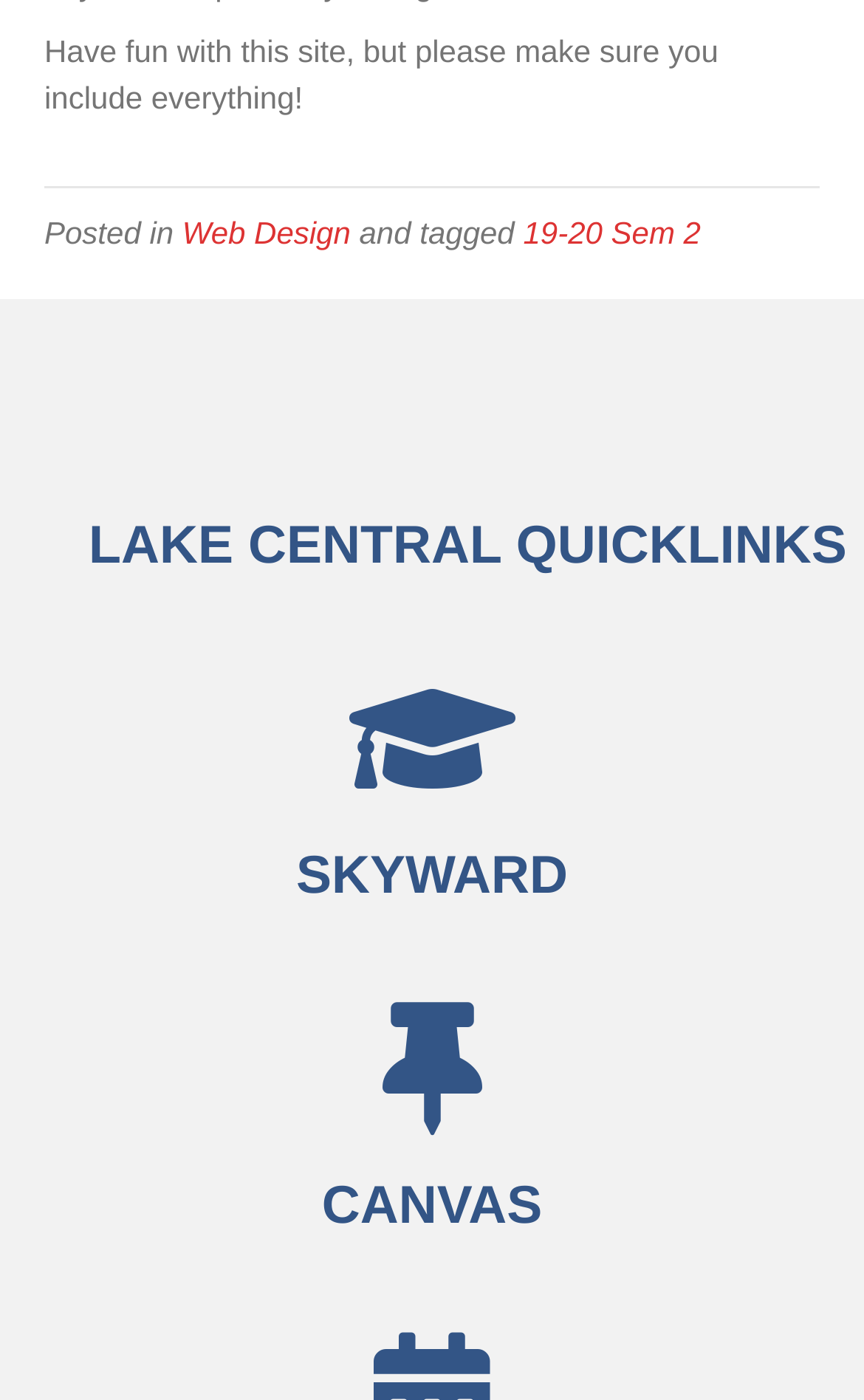How many links are under the SKYWARD heading?
Please elaborate on the answer to the question with detailed information.

Under the heading 'SKYWARD', I found a link element with the text 'SKYWARD', which indicates that there is only one link under this heading.